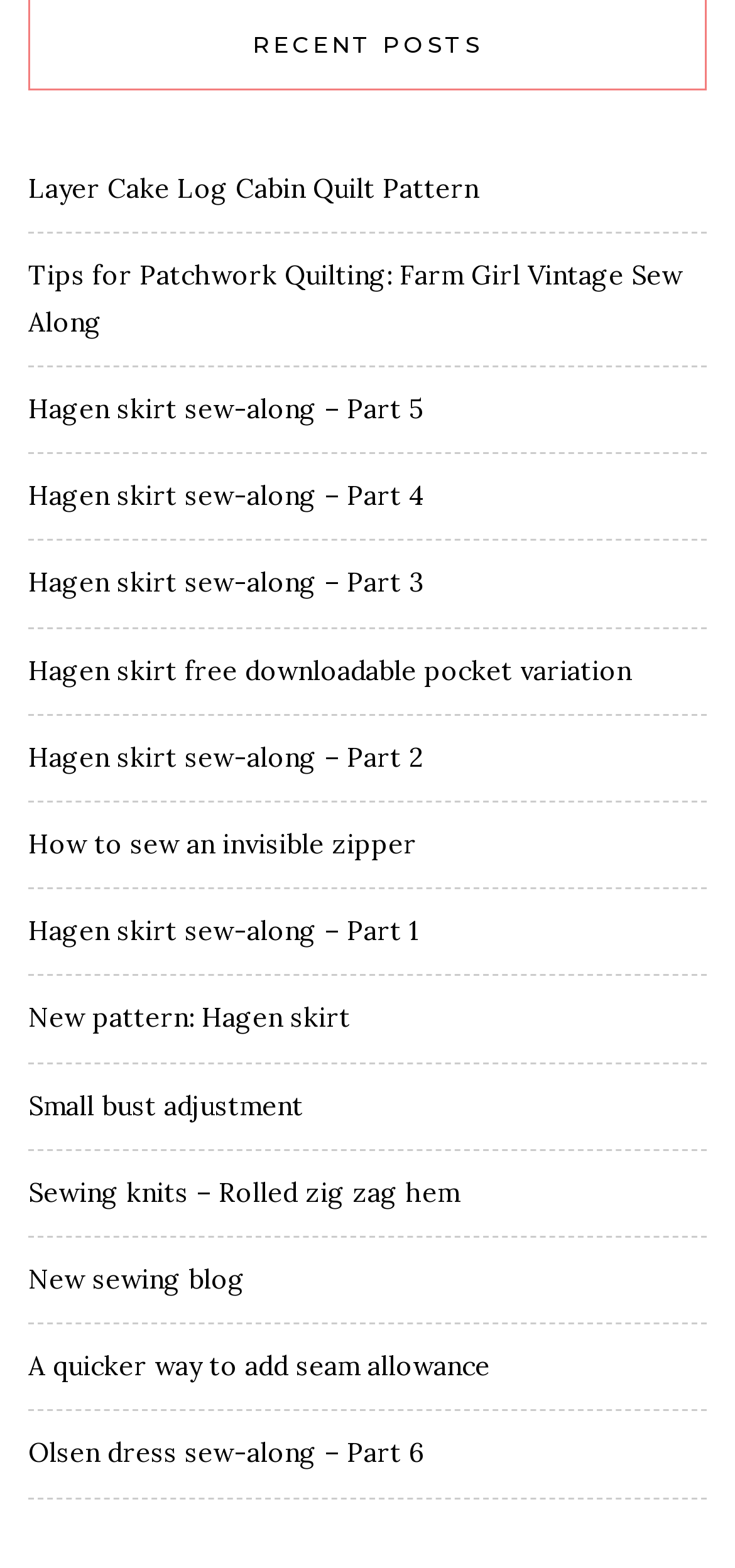Determine the bounding box coordinates for the area that should be clicked to carry out the following instruction: "Learn how to sew an invisible zipper".

[0.038, 0.527, 0.567, 0.549]